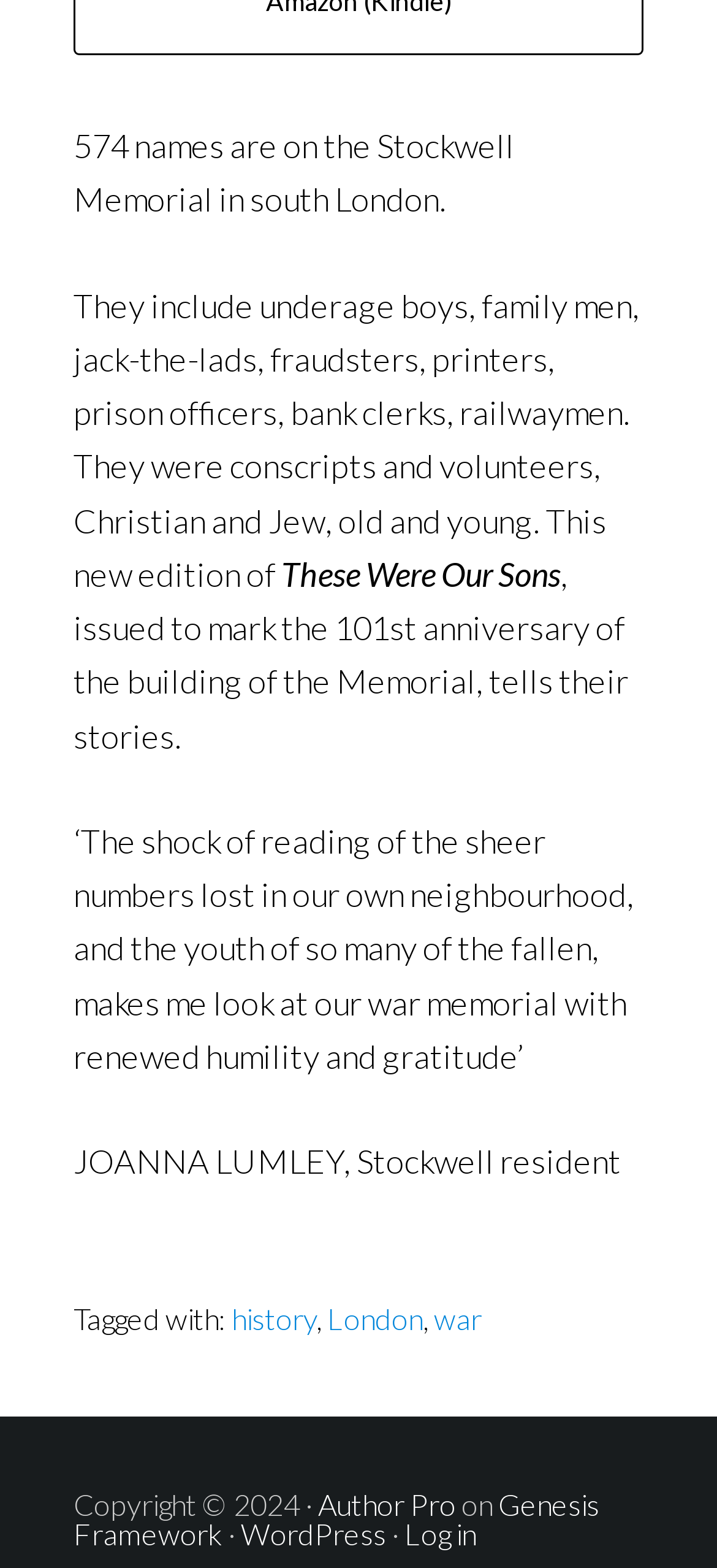Who is the Stockwell resident quoted on the page?
Refer to the screenshot and answer in one word or phrase.

Joanna Lumley